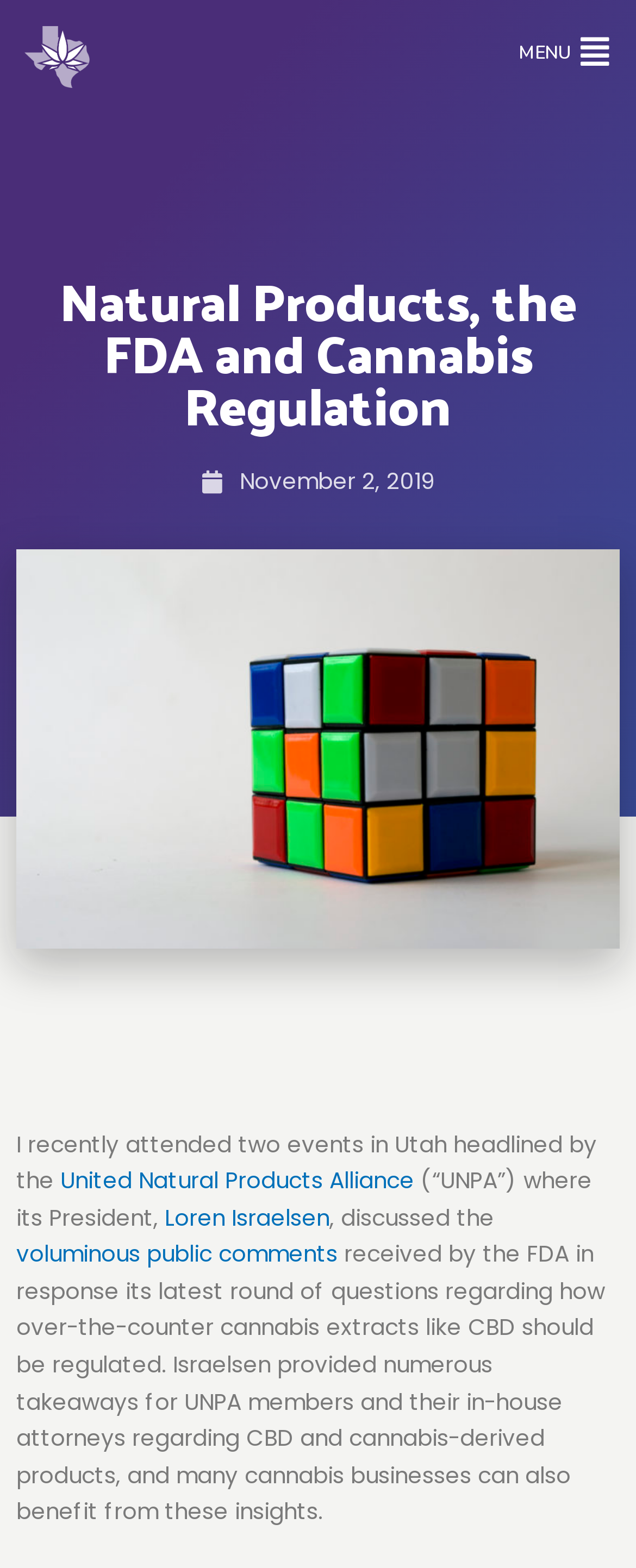What organization did Loren Israelsen discuss?
Provide an in-depth answer to the question, covering all aspects.

Based on the webpage content, Loren Israelsen, the President of the United Natural Products Alliance (UNPA), discussed the voluminous public comments received by the FDA in response to its latest round of questions regarding how over-the-counter cannabis extracts like CBD should be regulated.